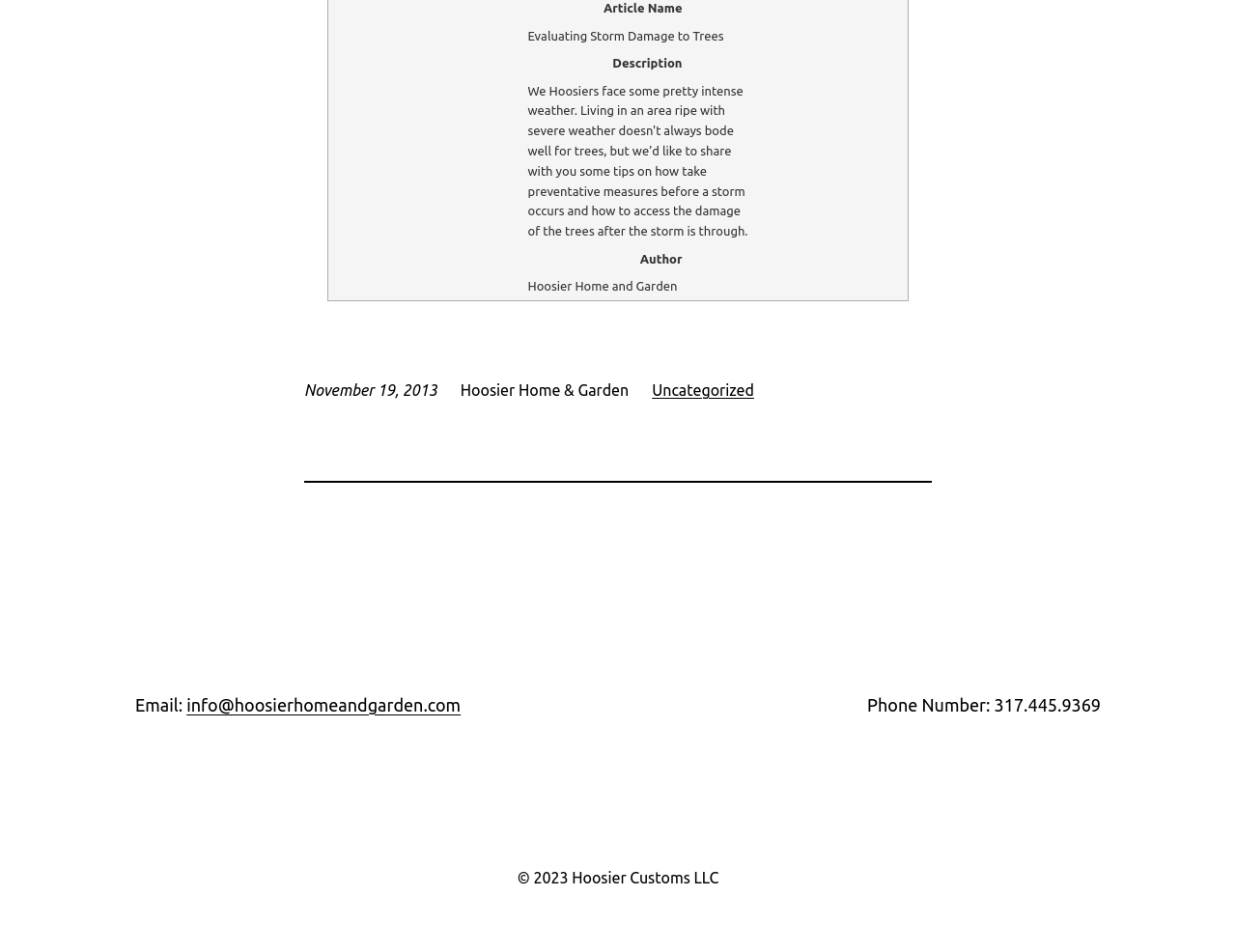Refer to the image and answer the question with as much detail as possible: Who is the author of the article?

The author of the article is not explicitly mentioned on the webpage. There is a 'Author' label at [0.518, 0.265, 0.552, 0.279], but it does not provide the actual author's name.